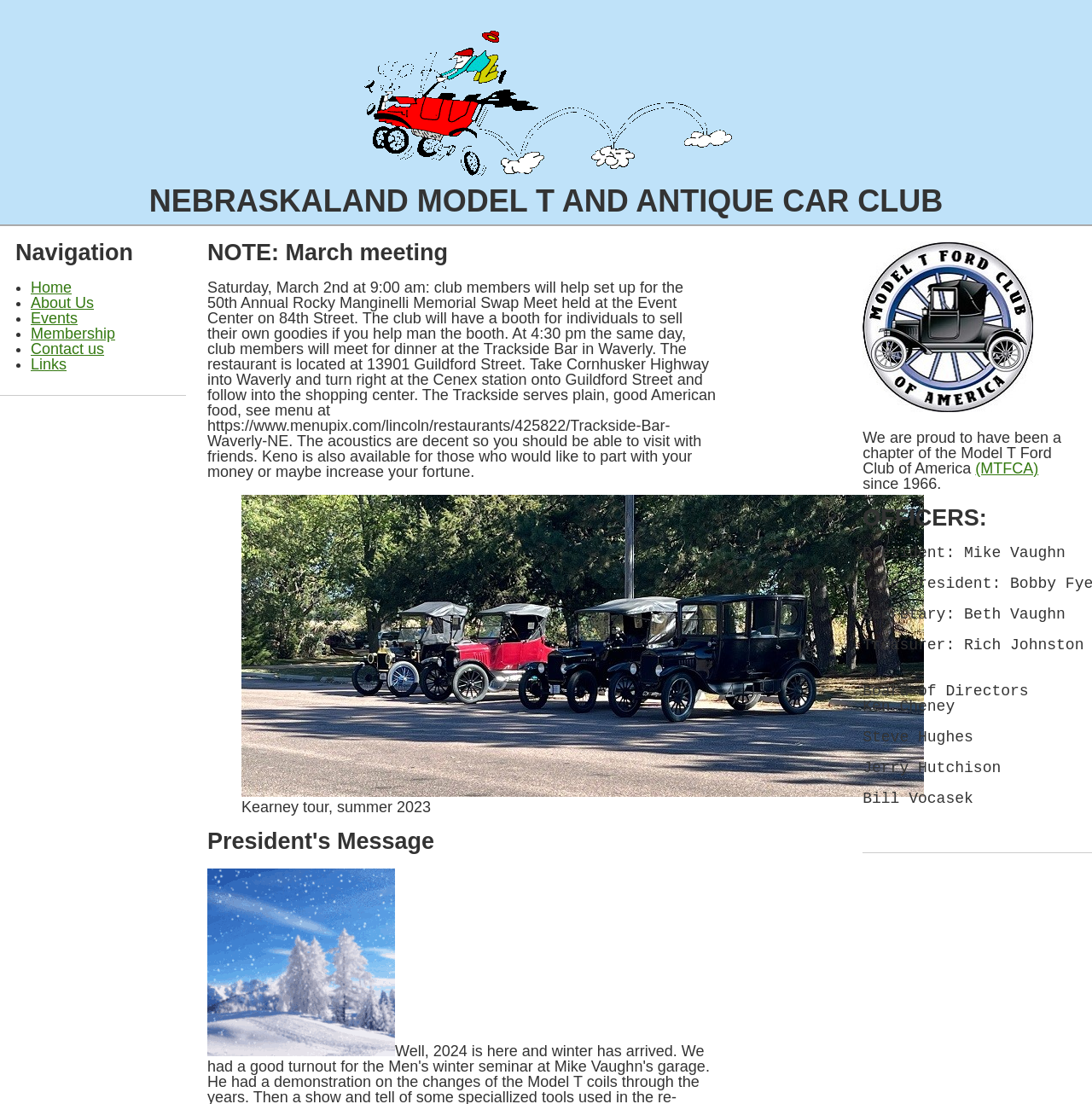Using the information in the image, give a comprehensive answer to the question: 
What is the name of the car club?

The name of the car club can be found in the heading 'NEBRASKALAND MODEL T AND ANTIQUE CAR CLUB' which is located at the top of the webpage.